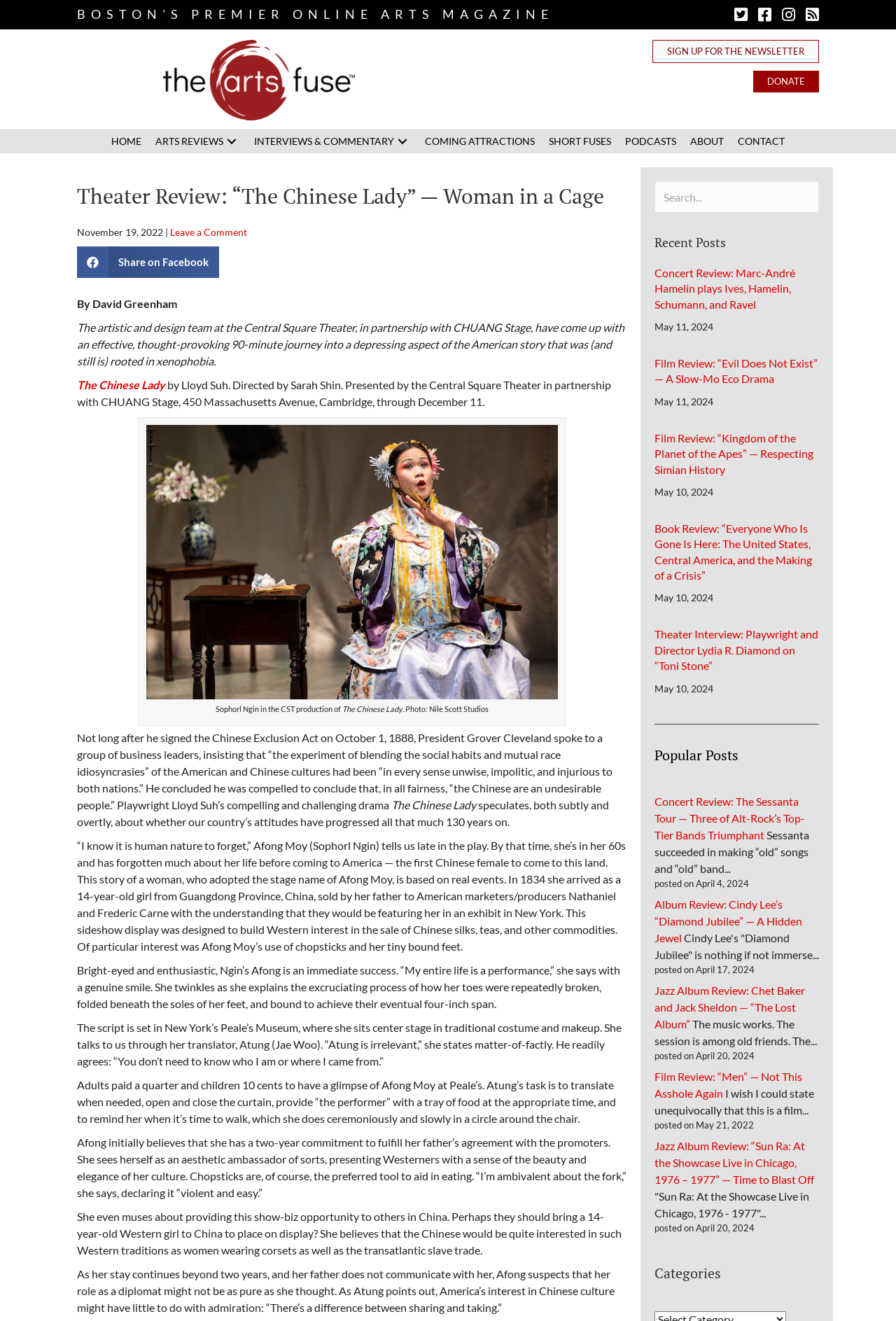Please determine the bounding box coordinates of the element to click on in order to accomplish the following task: "Read the review of 'The Chinese Lady'". Ensure the coordinates are four float numbers ranging from 0 to 1, i.e., [left, top, right, bottom].

[0.086, 0.137, 0.699, 0.159]